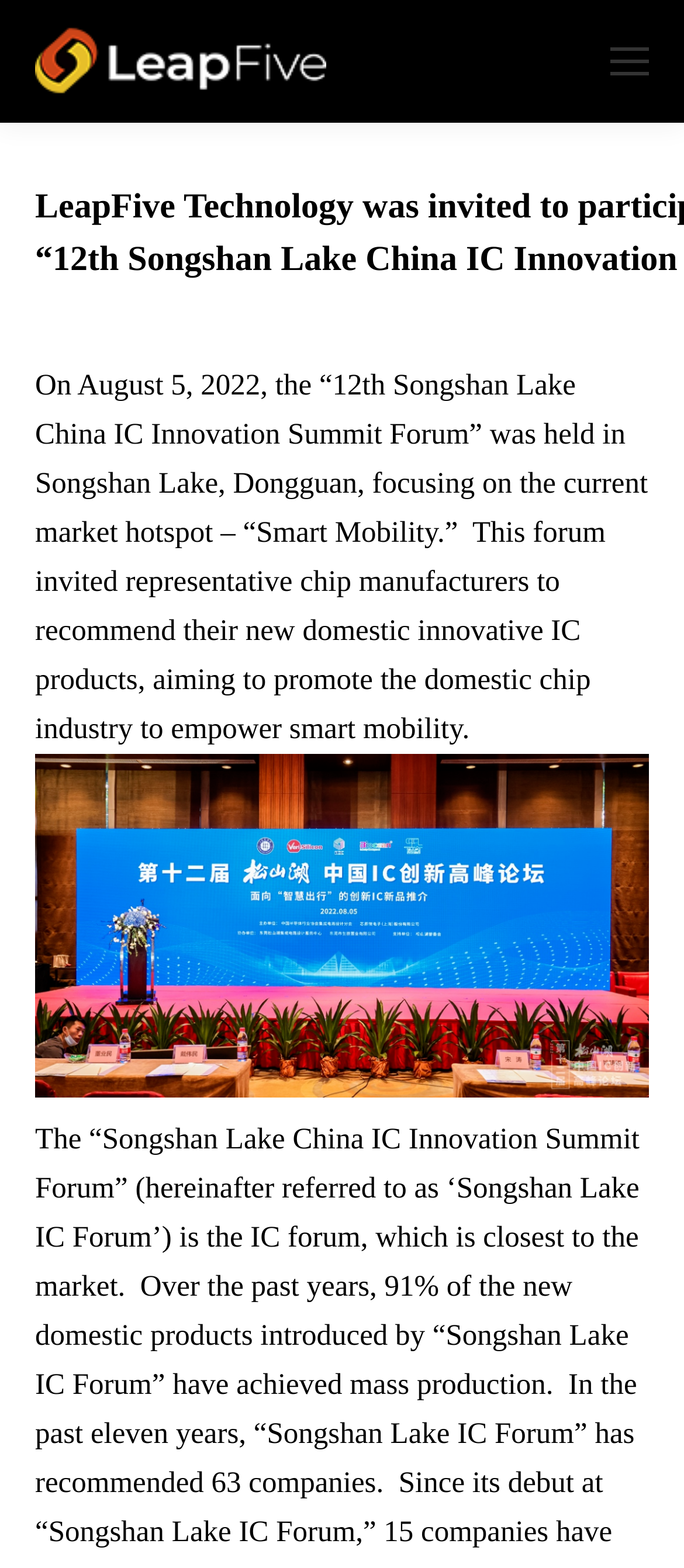Determine the bounding box for the UI element that matches this description: "aria-label="Open Search Box_2"".

None